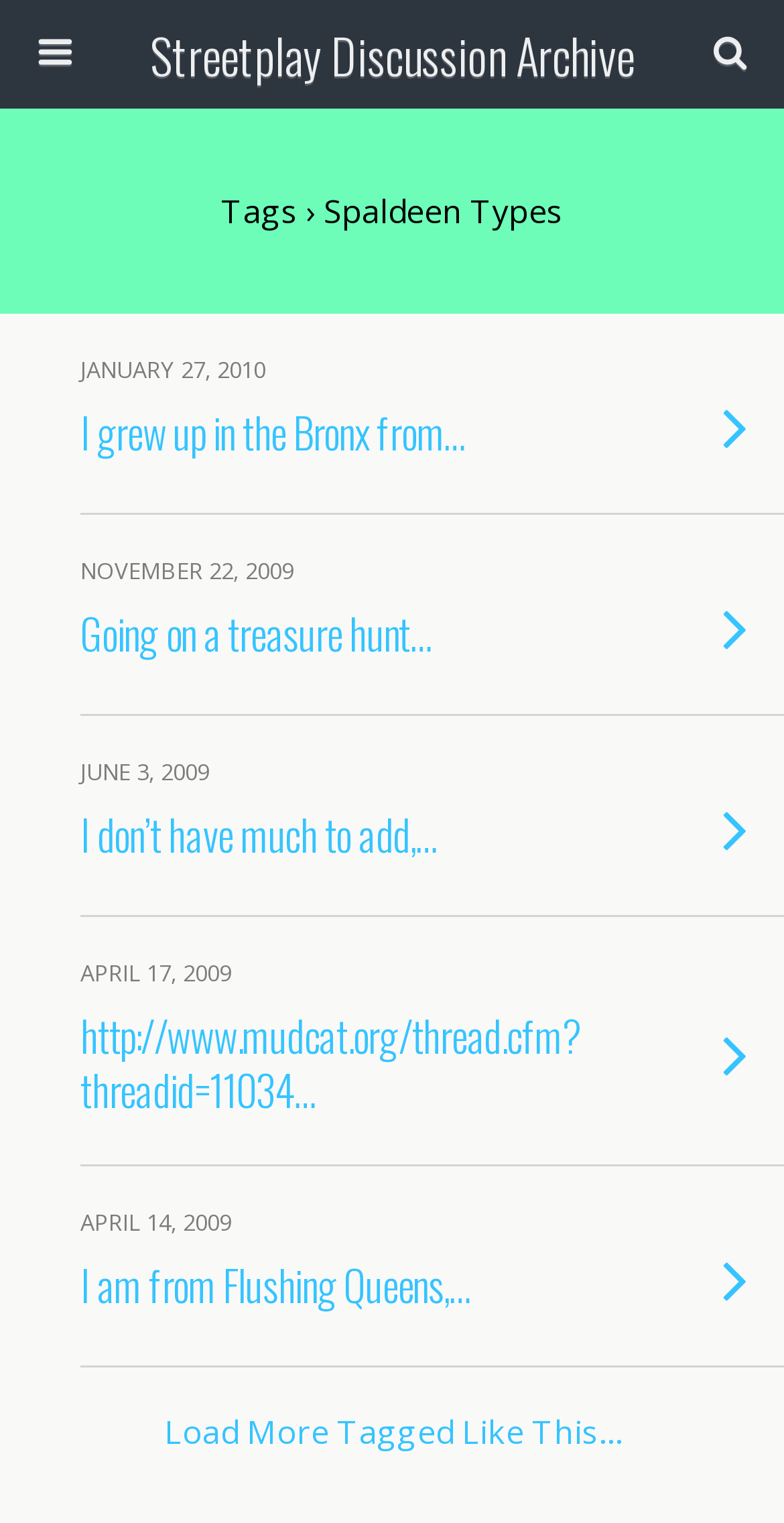How many links are there on the webpage? Examine the screenshot and reply using just one word or a brief phrase.

7